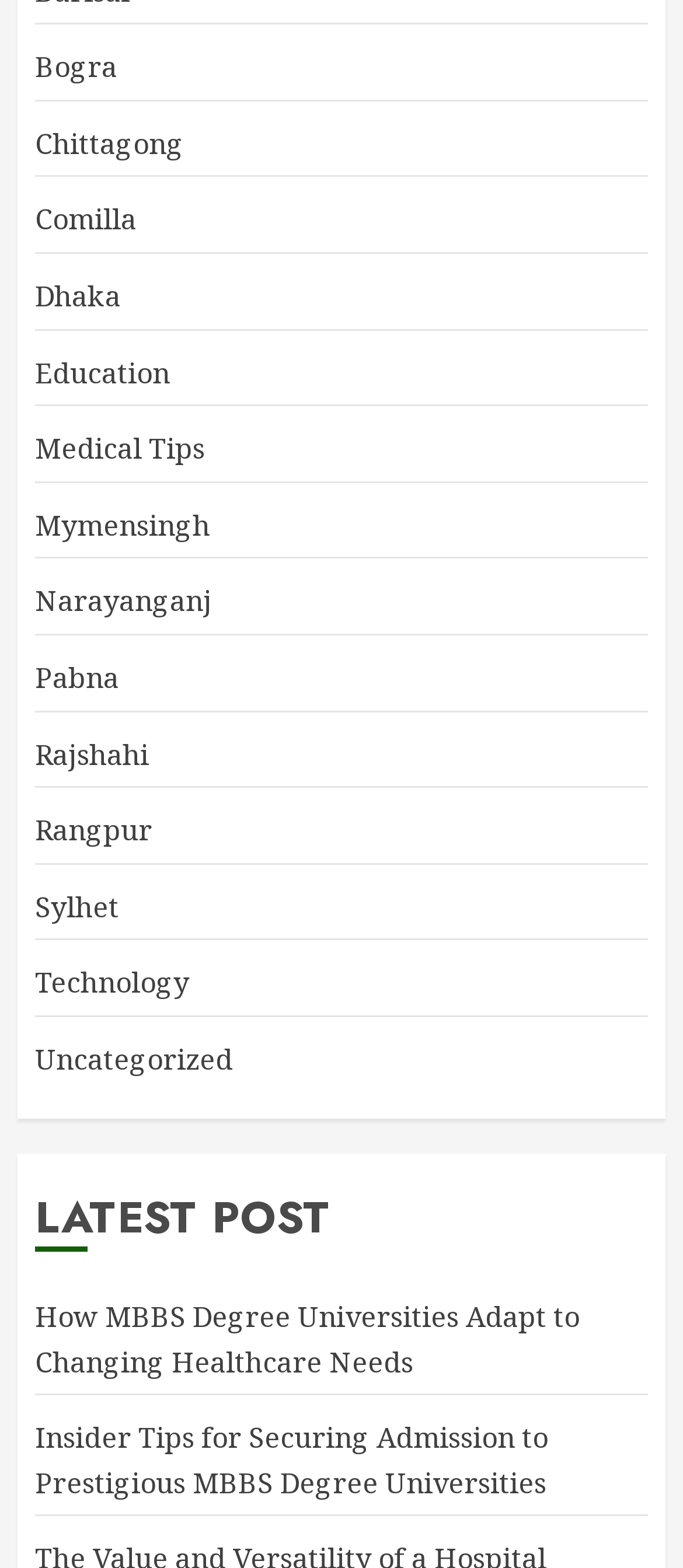What is the first city listed?
Use the image to answer the question with a single word or phrase.

Bogra